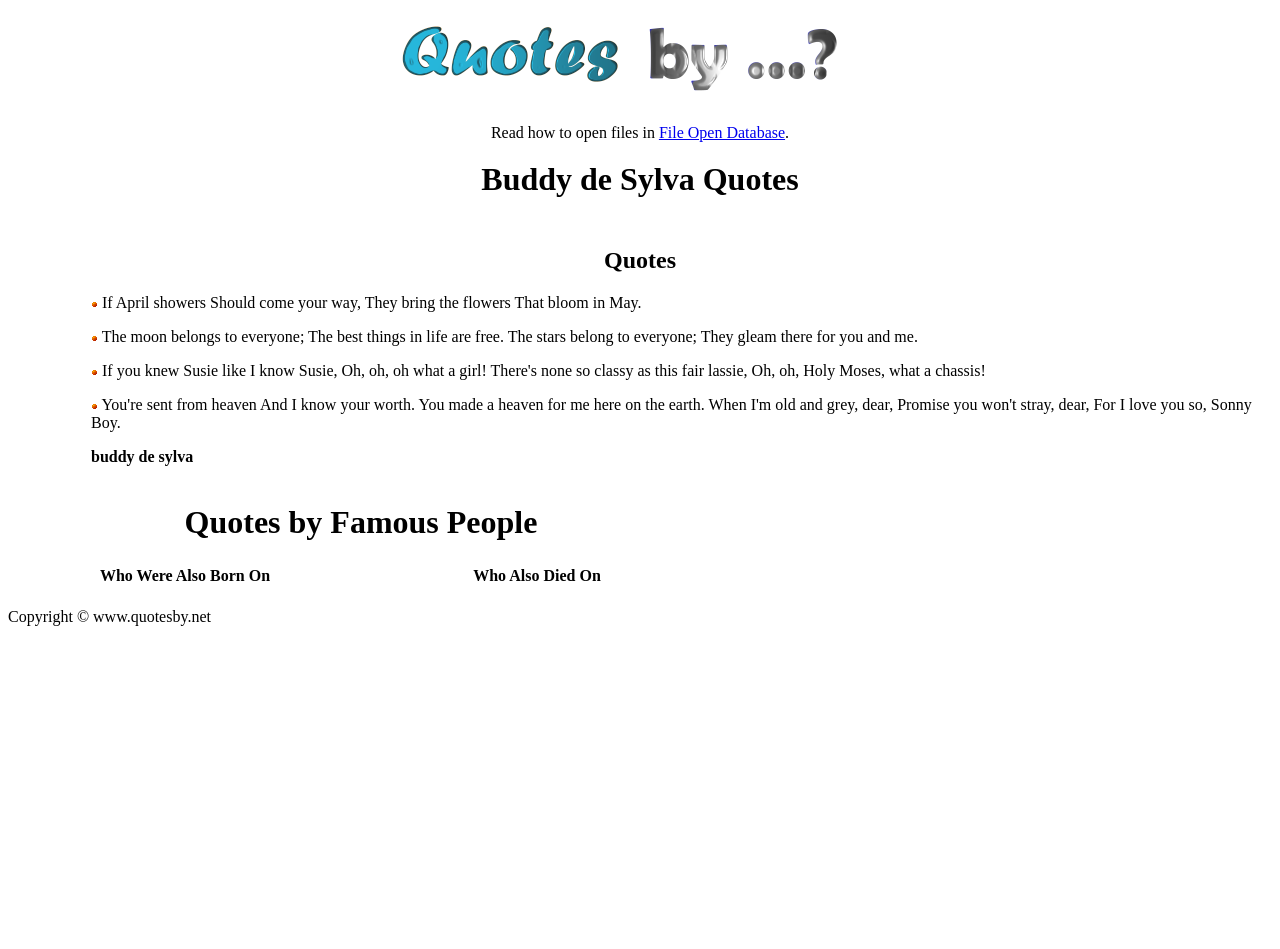How many columns are in the table at the bottom of the page?
Based on the content of the image, thoroughly explain and answer the question.

I determined the number of columns in the table at the bottom of the page by looking at the table element and counting the number of columnheader elements. There are two columnheader elements with the texts 'Quotes by Famous People' and 'Who Were Also Born On'.